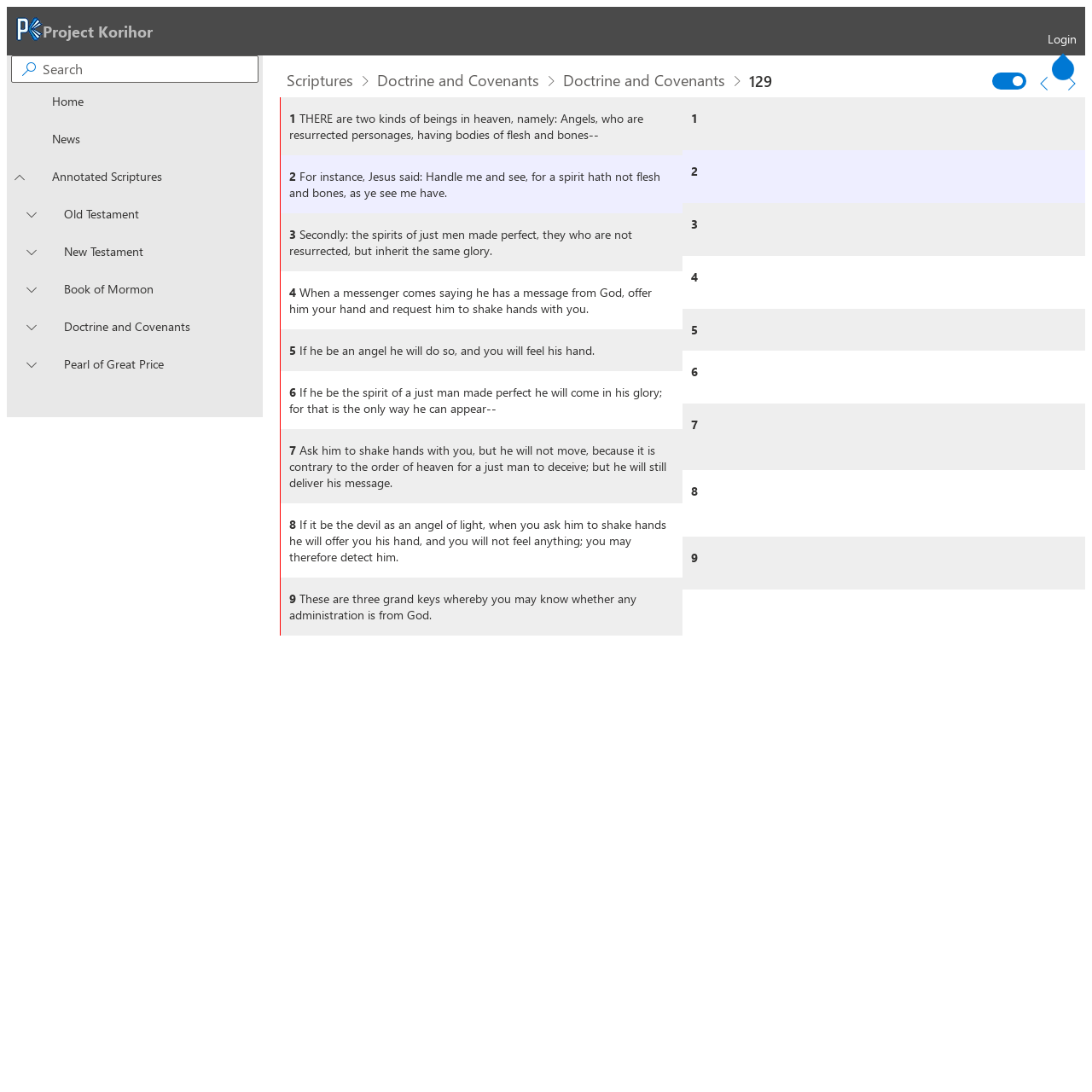For the following element description, predict the bounding box coordinates in the format (top-left x, top-left y, bottom-right x, bottom-right y). All values should be floating point numbers between 0 and 1. Description: Project Korihor

[0.039, 0.019, 0.14, 0.038]